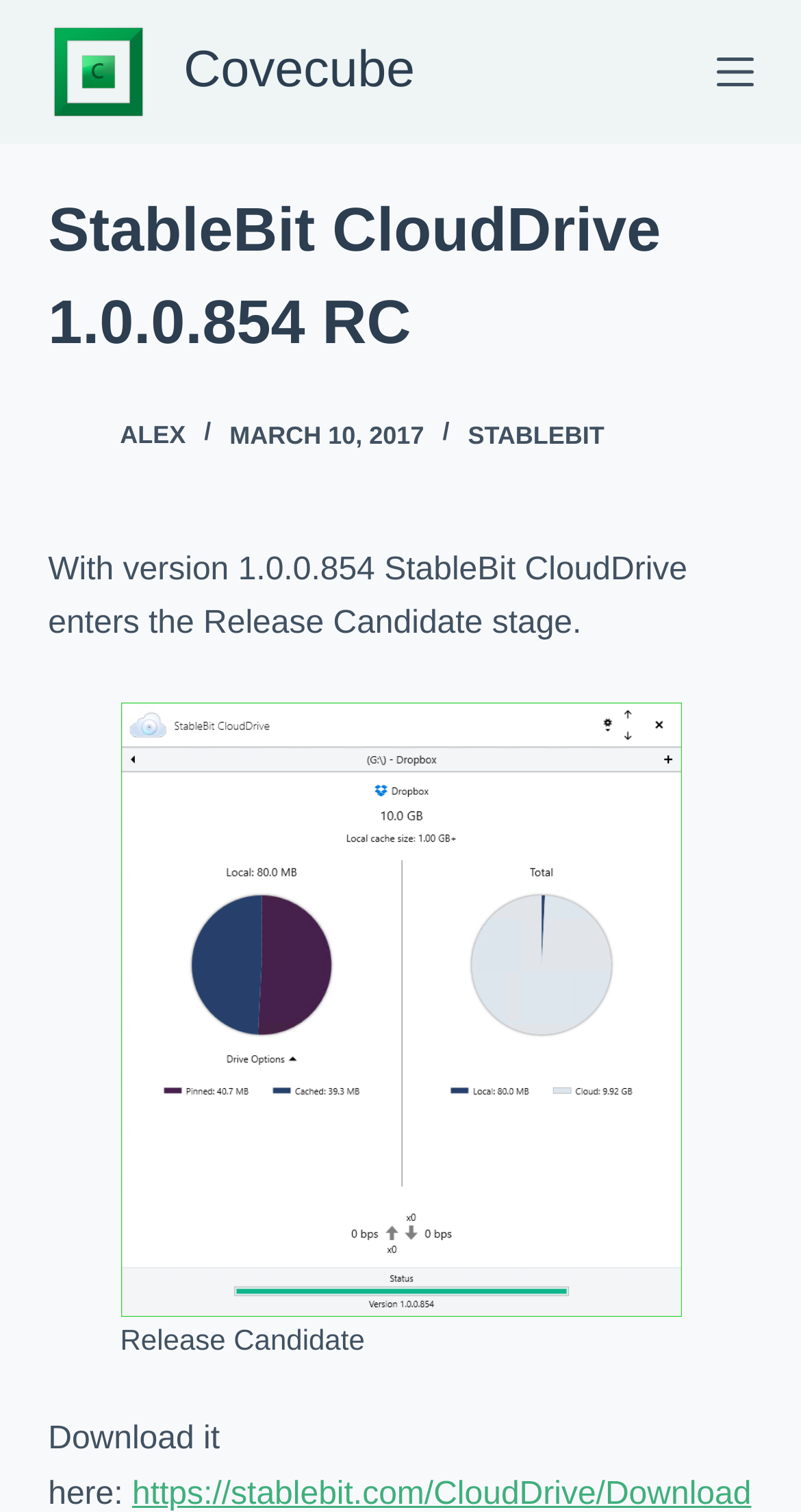What is the date mentioned on the webpage?
Provide a detailed answer to the question using information from the image.

I found the date by looking at the time element which contains the text 'MARCH 10, 2017'. This date is likely related to the release or announcement of StableBit CloudDrive.